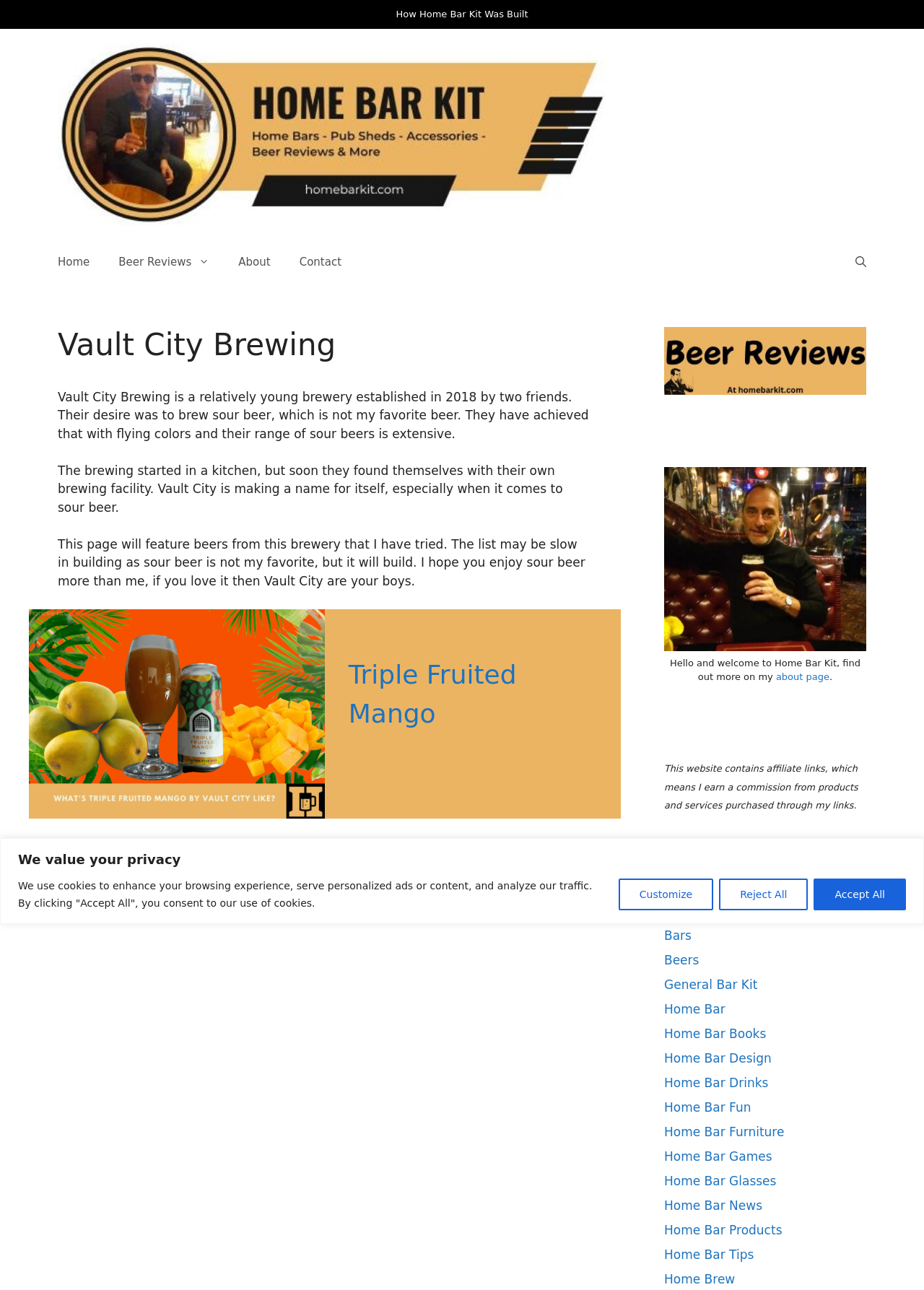Determine the bounding box coordinates of the area to click in order to meet this instruction: "Learn more about the Home Bar Kit".

[0.719, 0.492, 0.938, 0.503]